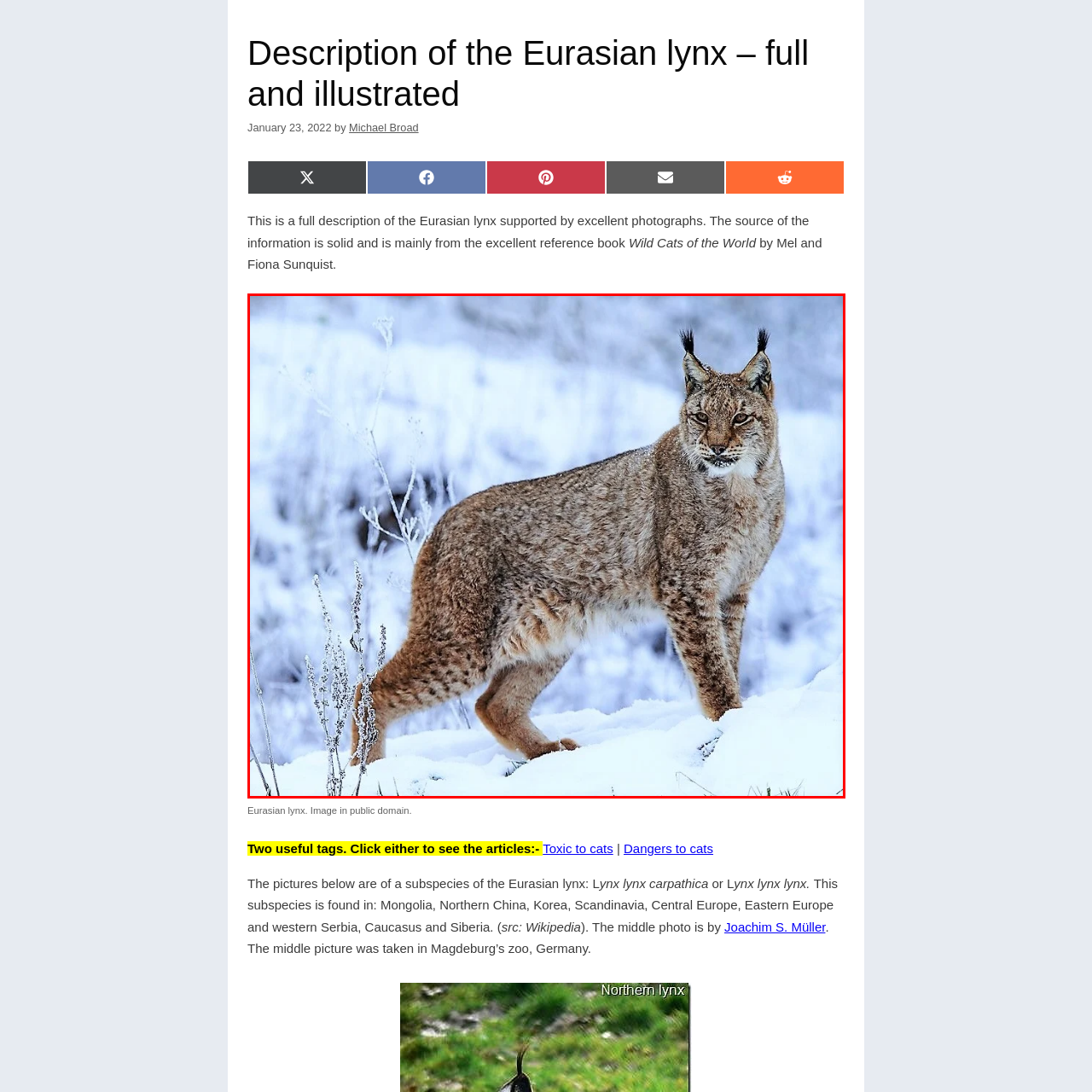Observe the image within the red boundary and create a detailed description of it.

The image depicts a majestic Eurasian lynx standing gracefully in a snowy landscape. Its thick, spotted fur is beautifully contrasted against the white snow, highlighting its powerful physique and long limbs. The lynx's distinctive tufted ears, prominent whiskers, and piercing gaze showcase its fierce and alert nature. In the background, a subtle blur of frosted vegetation emphasizes the wintry environment, creating a serene yet wild atmosphere. This photo captures the essence of the Eurasian lynx, a solitary and elusive predator native to various regions across Europe and Asia. The image is in the public domain, allowing for its wide use and appreciation.